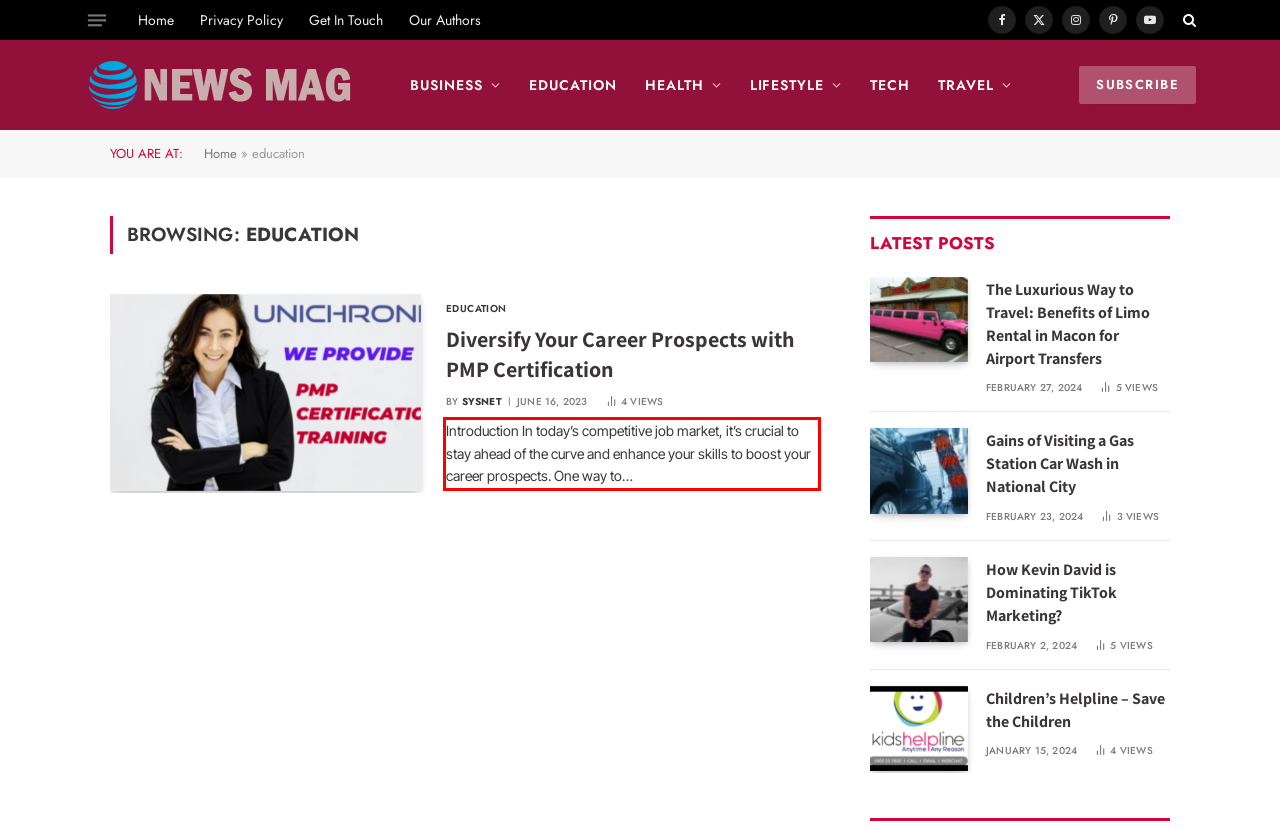There is a UI element on the webpage screenshot marked by a red bounding box. Extract and generate the text content from within this red box.

Introduction In today’s competitive job market, it’s crucial to stay ahead of the curve and enhance your skills to boost your career prospects. One way to…